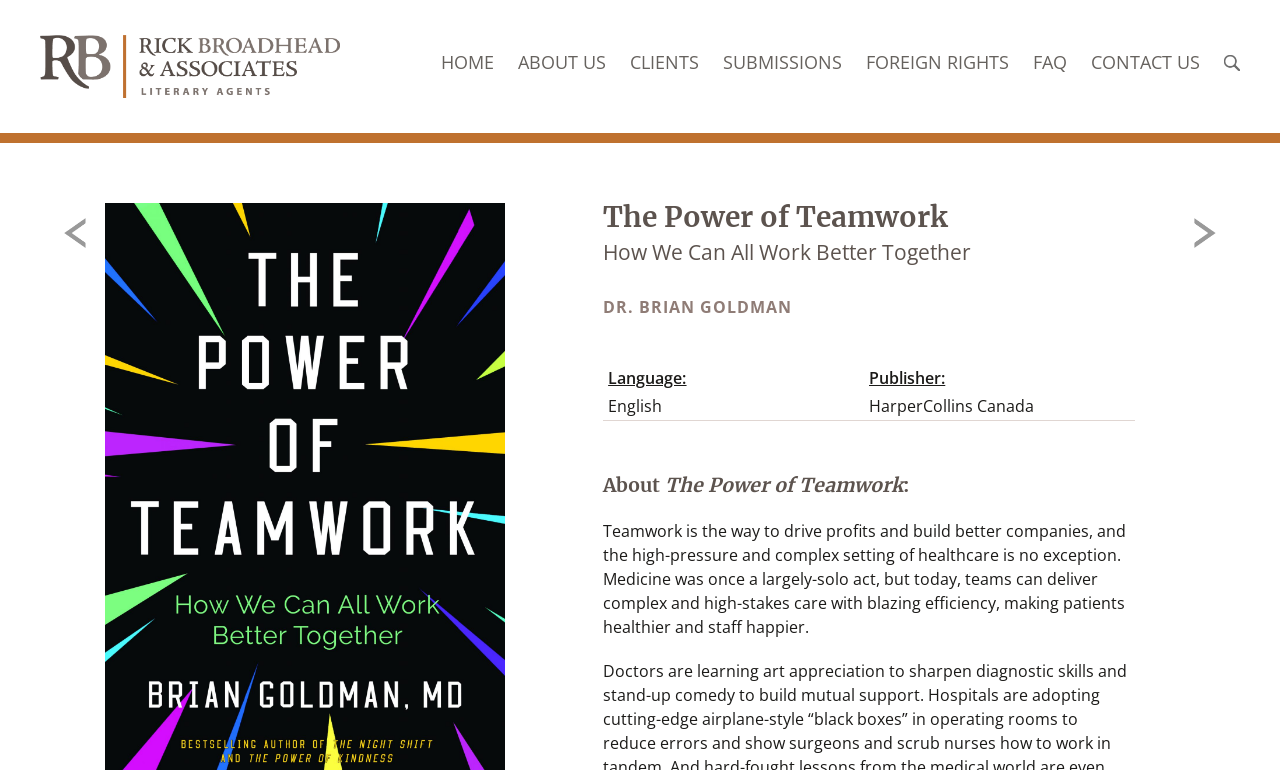Specify the bounding box coordinates of the element's region that should be clicked to achieve the following instruction: "go to home page". The bounding box coordinates consist of four float numbers between 0 and 1, in the format [left, top, right, bottom].

[0.345, 0.063, 0.386, 0.104]